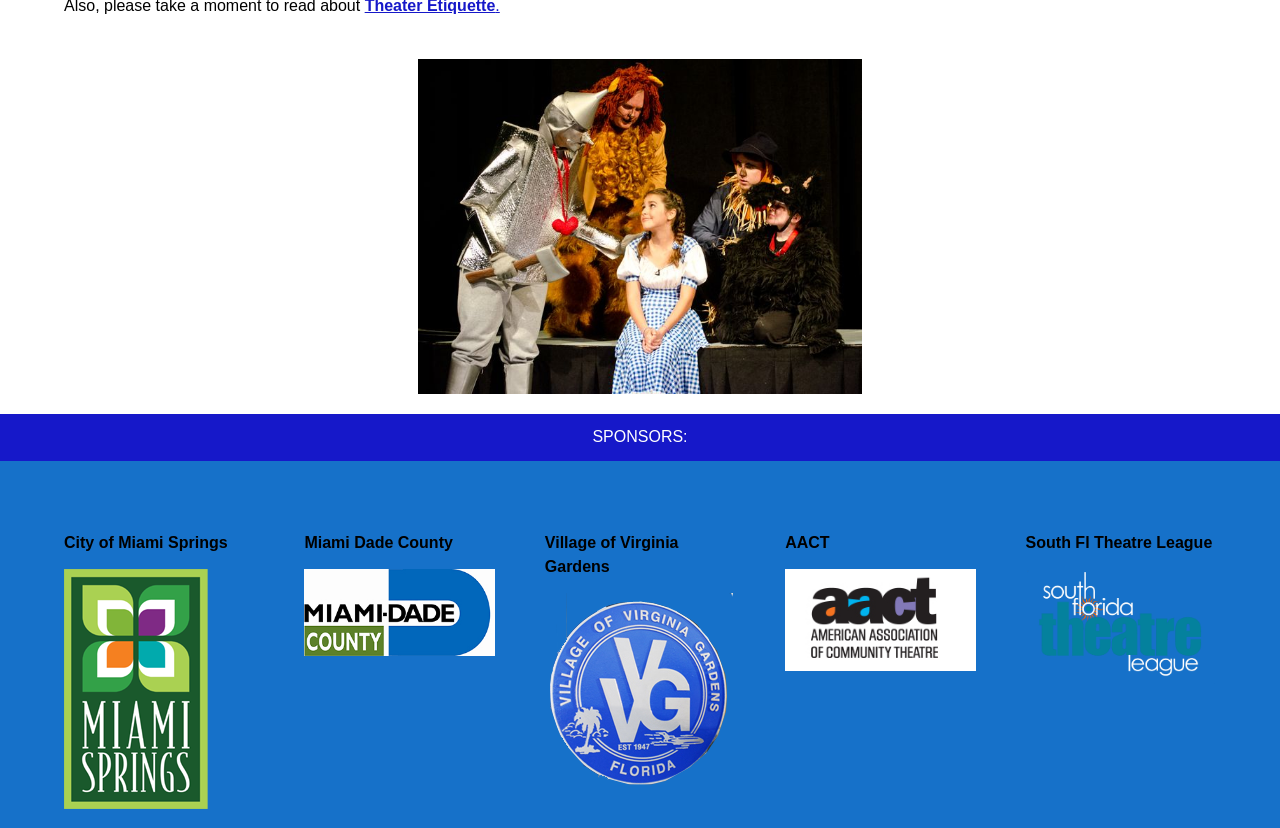Locate the bounding box of the UI element described in the following text: "HOME".

None